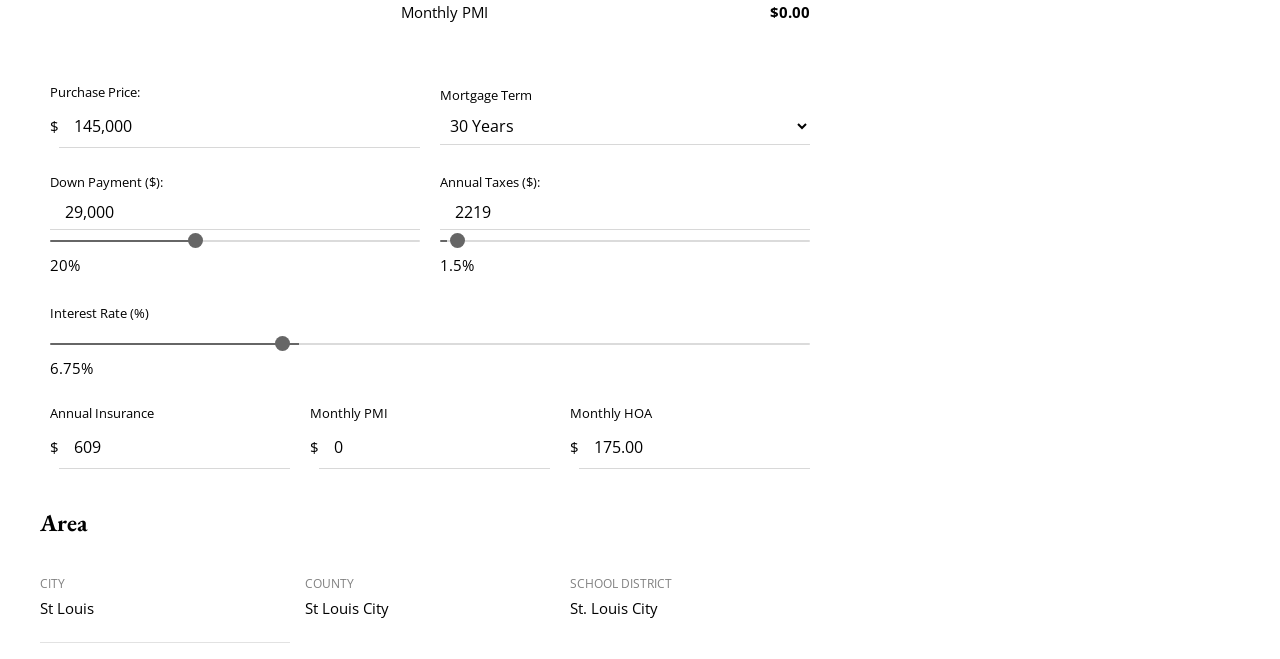Show the bounding box coordinates for the element that needs to be clicked to execute the following instruction: "Enter purchase price". Provide the coordinates in the form of four float numbers between 0 and 1, i.e., [left, top, right, bottom].

[0.046, 0.159, 0.328, 0.224]